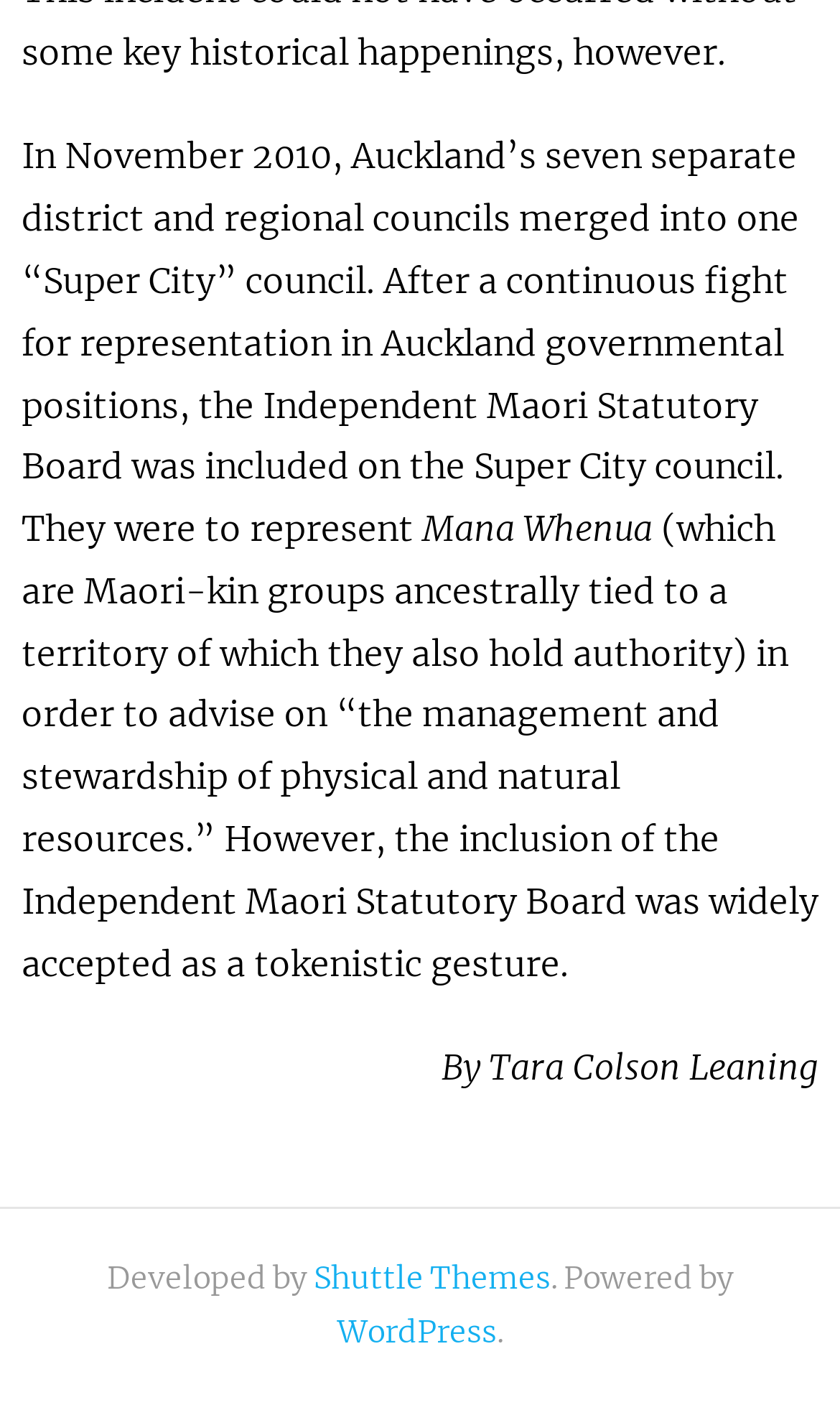Who is the author of the article?
Analyze the image and provide a thorough answer to the question.

The author's name, Tara Colson Leaning, is mentioned at the end of the article.